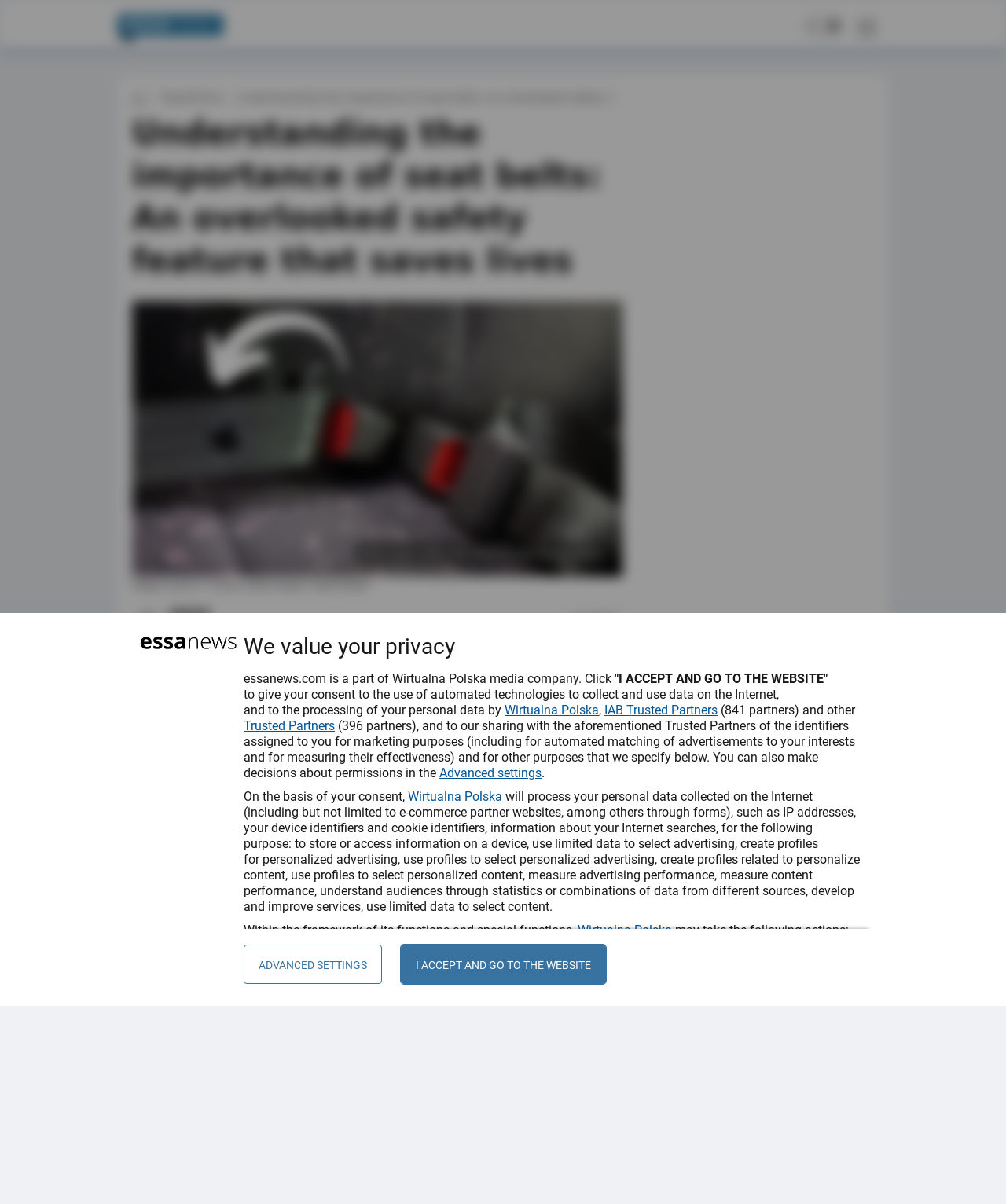Identify the bounding box of the UI element that matches this description: "ADVANCED SETTINGS".

[0.242, 0.785, 0.38, 0.817]